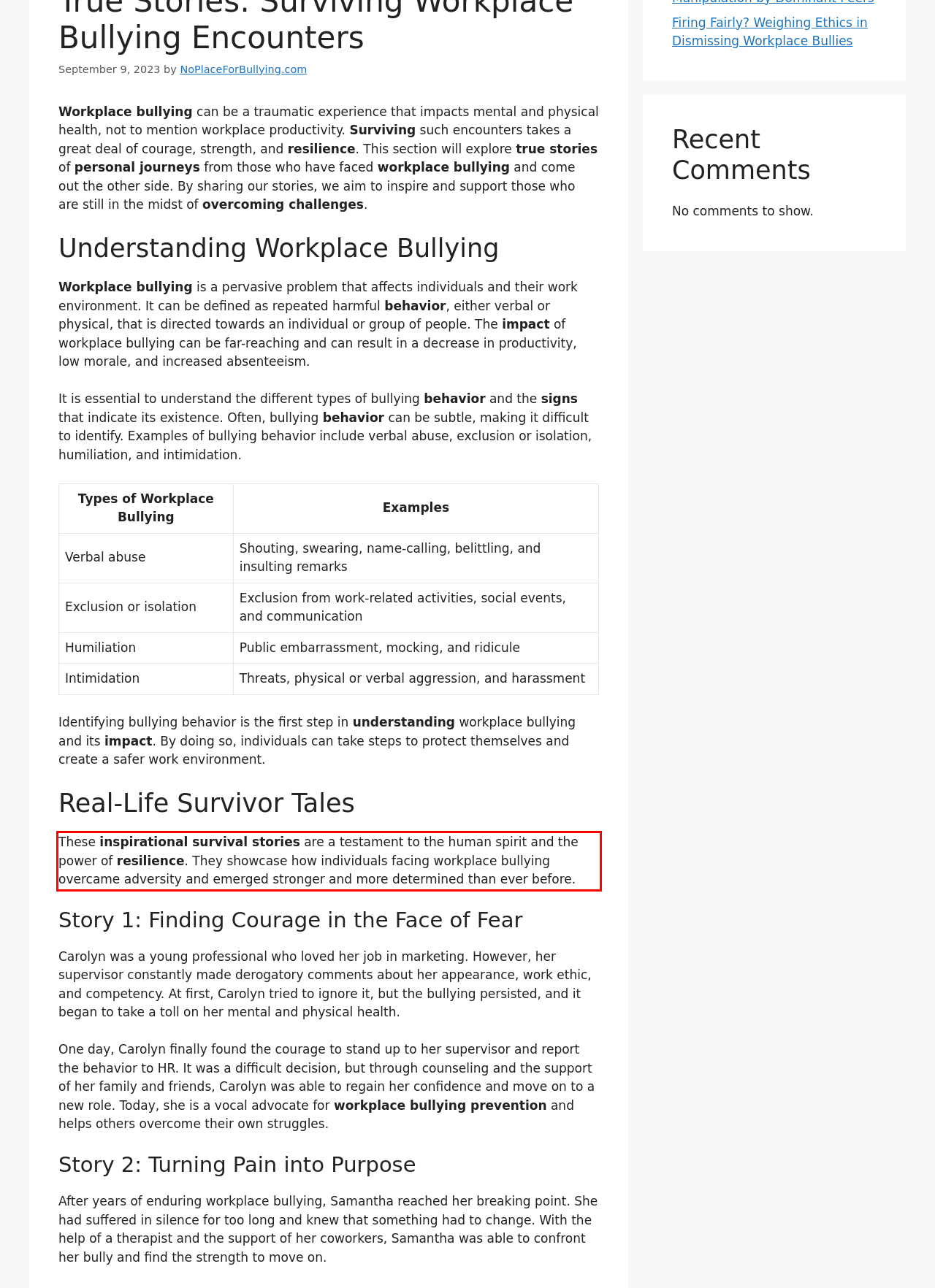Within the screenshot of the webpage, locate the red bounding box and use OCR to identify and provide the text content inside it.

These inspirational survival stories are a testament to the human spirit and the power of resilience. They showcase how individuals facing workplace bullying overcame adversity and emerged stronger and more determined than ever before.